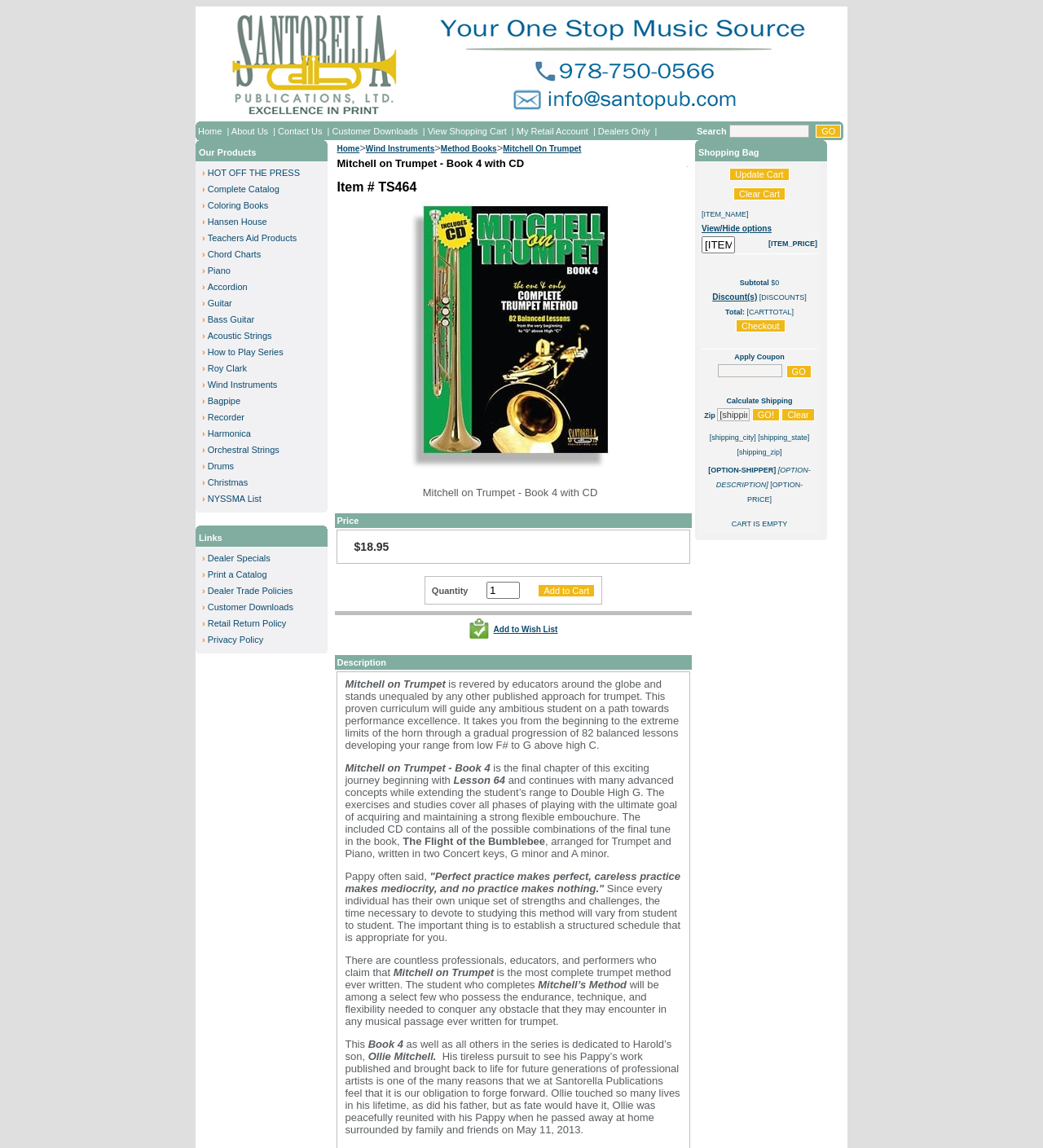Provide a brief response to the question using a single word or phrase: 
What is the function of the 'GO' button?

To submit search query